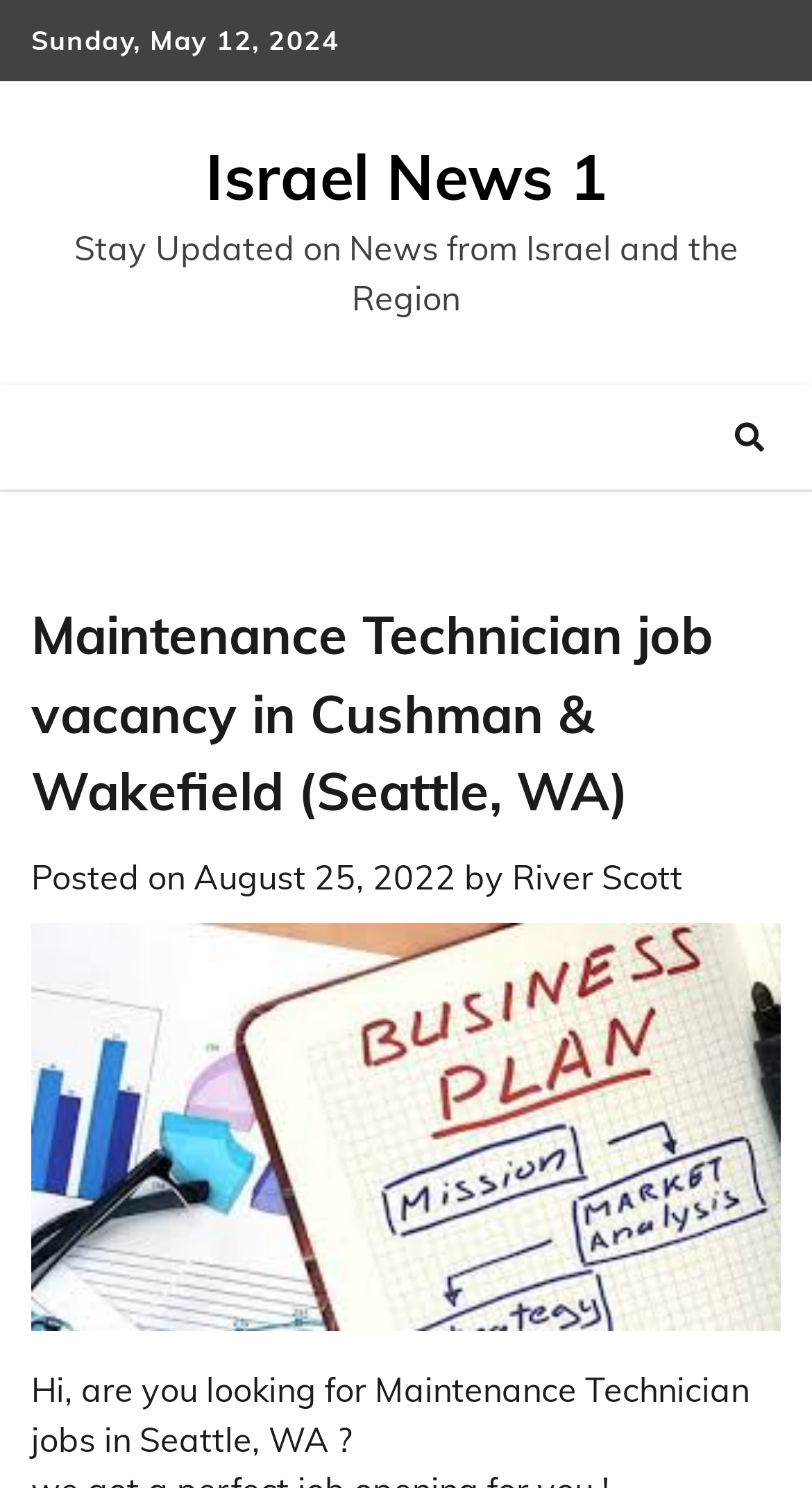Please look at the image and answer the question with a detailed explanation: Who is the author of the job posting?

I found the author of the job posting by looking at the text 'by' followed by a link 'River Scott' which indicates the author of the job posting.